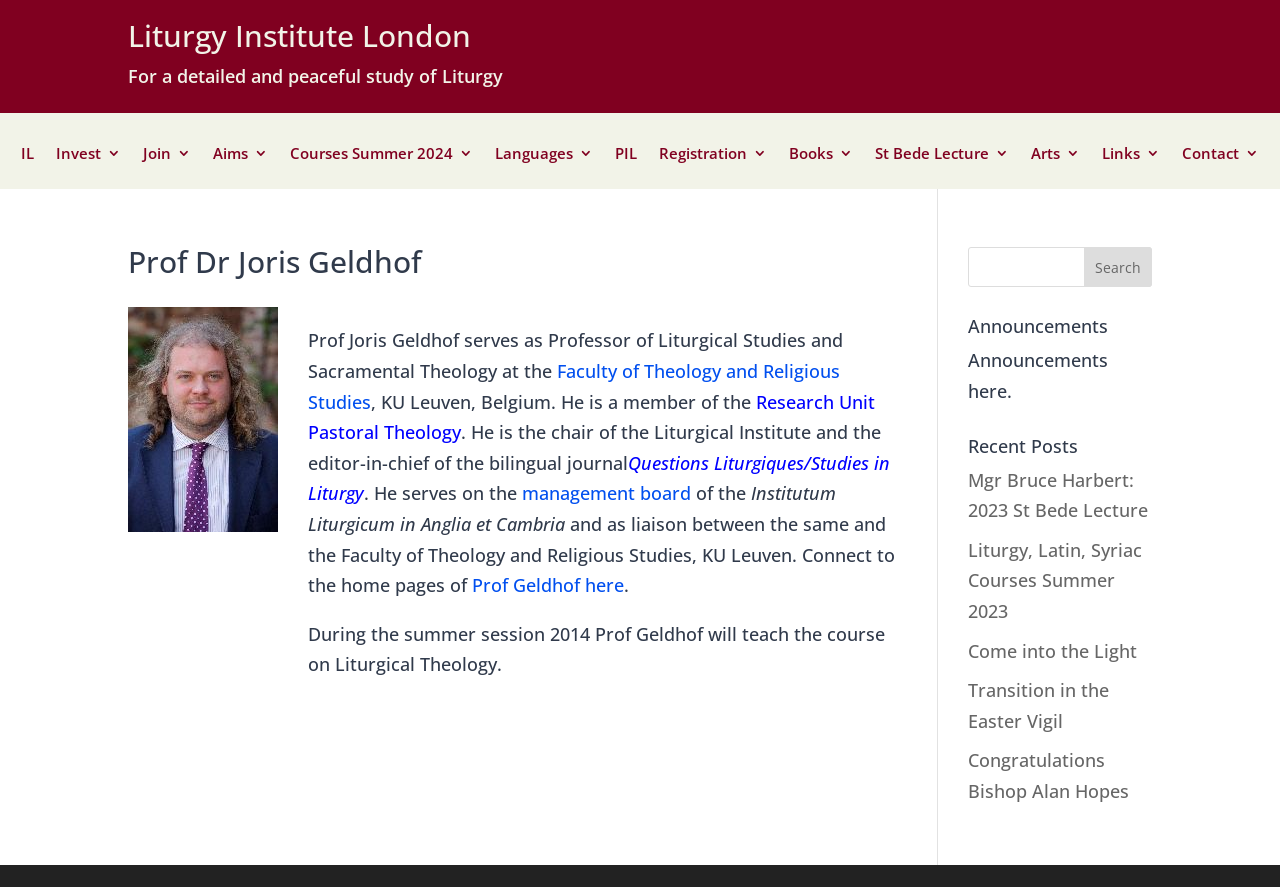What is the topic of the course taught by Prof Geldhof in summer 2014?
Give a detailed and exhaustive answer to the question.

The question asks for the topic of the course taught by Prof Geldhof in summer 2014, which can be found in the StaticText element 'During the summer session 2014 Prof Geldhof will teach the course on Liturgical Theology'.